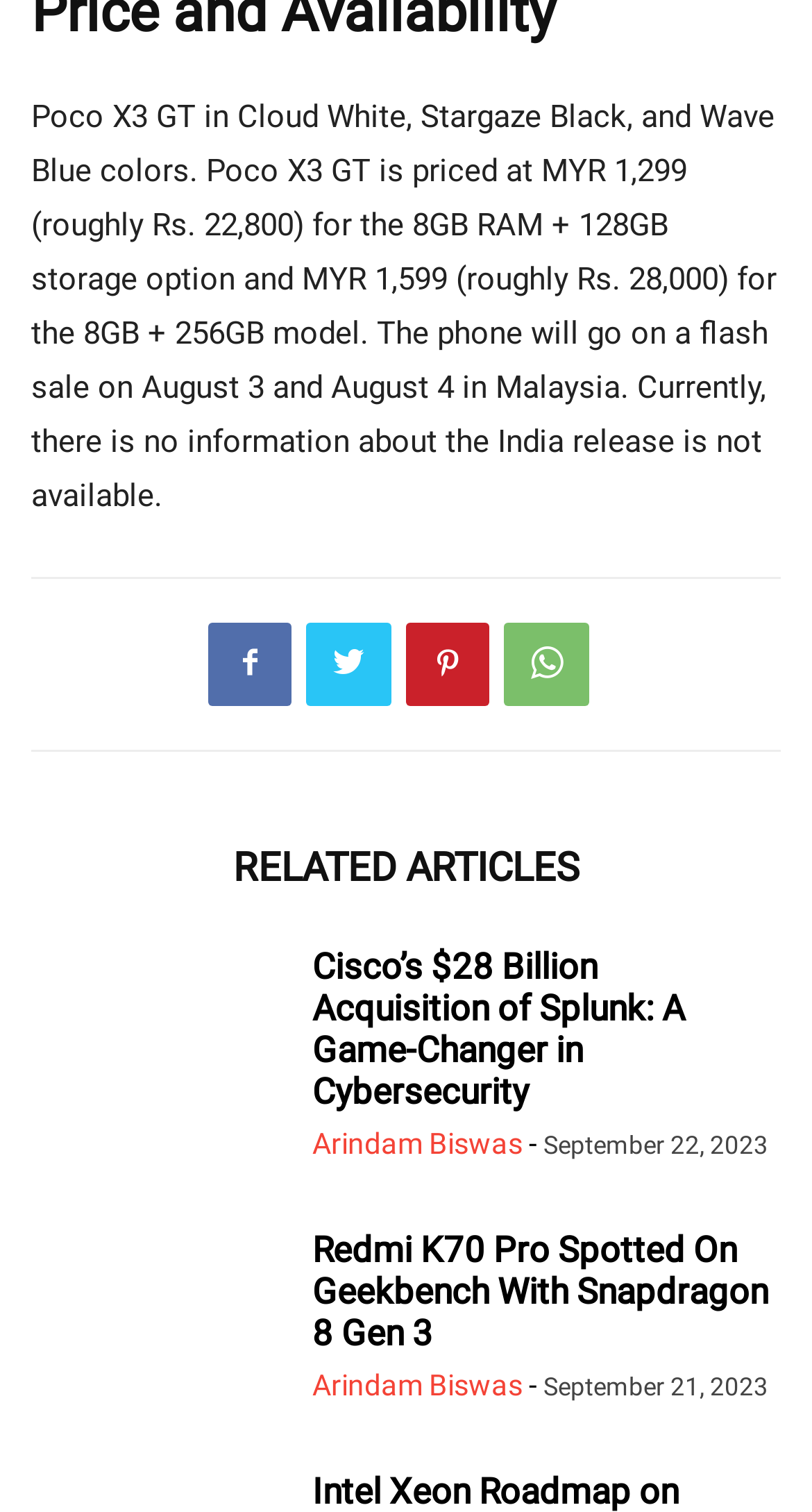Bounding box coordinates are to be given in the format (top-left x, top-left y, bottom-right x, bottom-right y). All values must be floating point numbers between 0 and 1. Provide the bounding box coordinate for the UI element described as: Facebook

[0.256, 0.412, 0.359, 0.467]